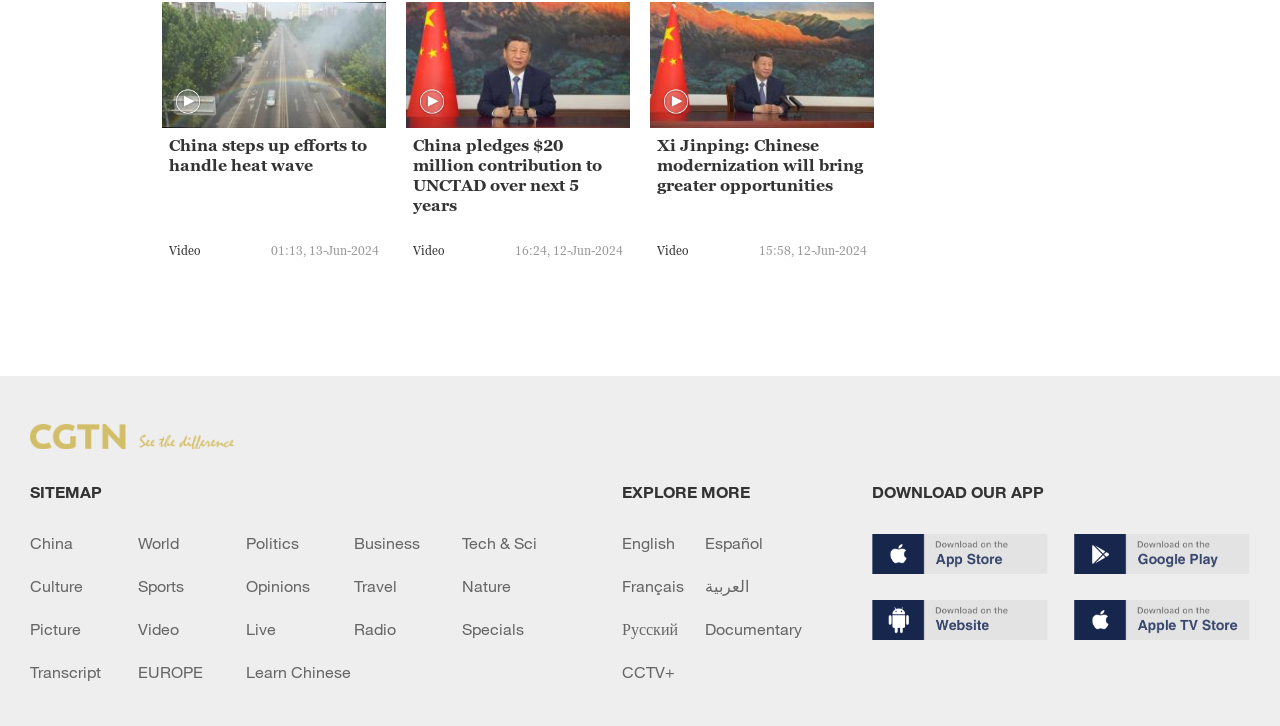What is the purpose of the 'DOWNLOAD OUR APP' section?
Please ensure your answer is as detailed and informative as possible.

The 'DOWNLOAD OUR APP' section contains links to download the app, suggesting that its purpose is to allow users to download the app on their devices.